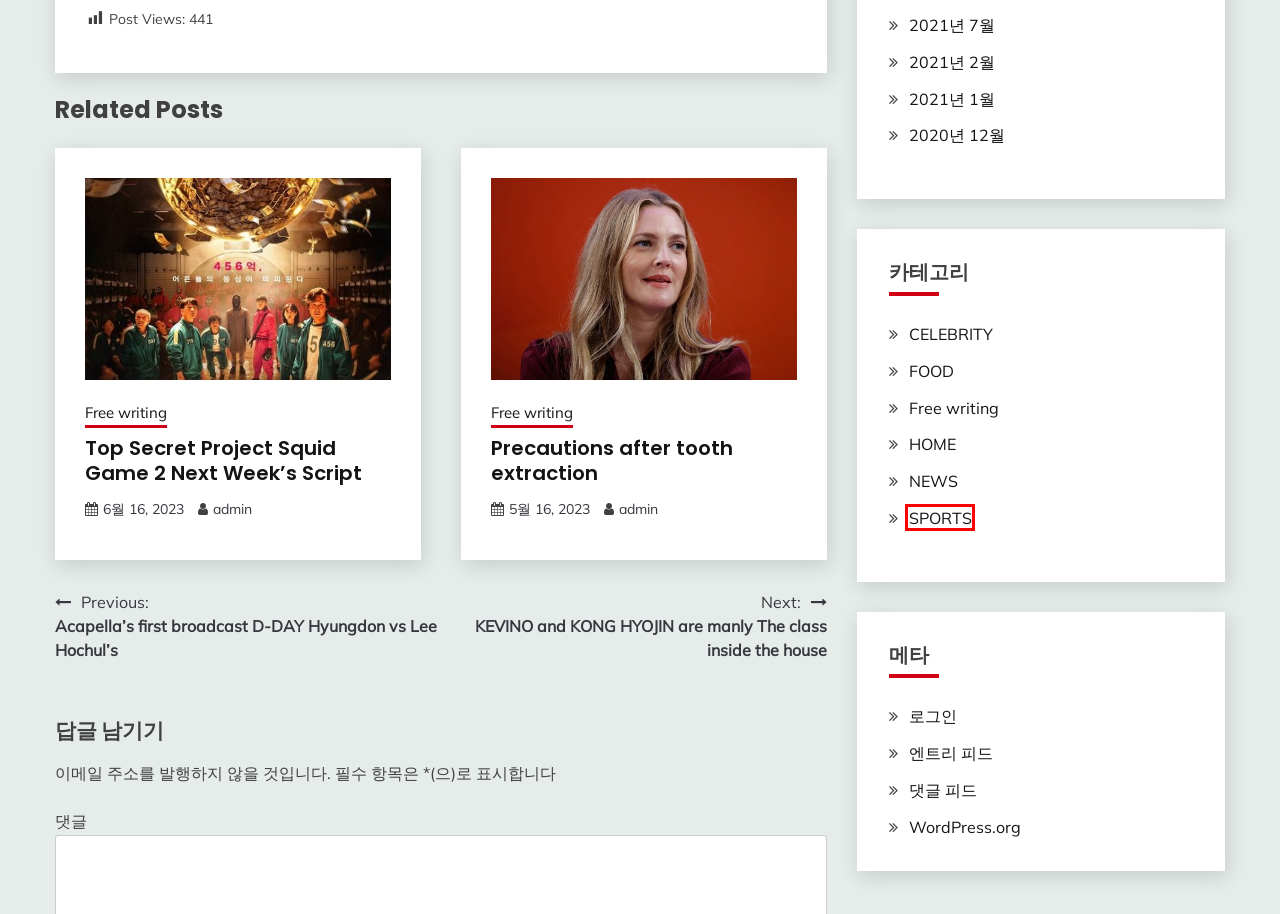Examine the screenshot of the webpage, noting the red bounding box around a UI element. Pick the webpage description that best matches the new page after the element in the red bounding box is clicked. Here are the candidates:
A. Precautions after tooth extraction - LIFE BLOG
B. Top Secret Project Squid Game 2 Next Week's Script - LIFE BLOG
C. SPORTS Archives - LIFE BLOG
D. 로그인 ‹ LIFE BLOG — 워드프레스
E. KEVINO and KONG HYOJIN are manly The class inside the house
F. 7월 2021 - LIFE BLOG
G. 1월 2021 - LIFE BLOG
H. LIFE BLOG을(를) 위한 댓글입니다

C